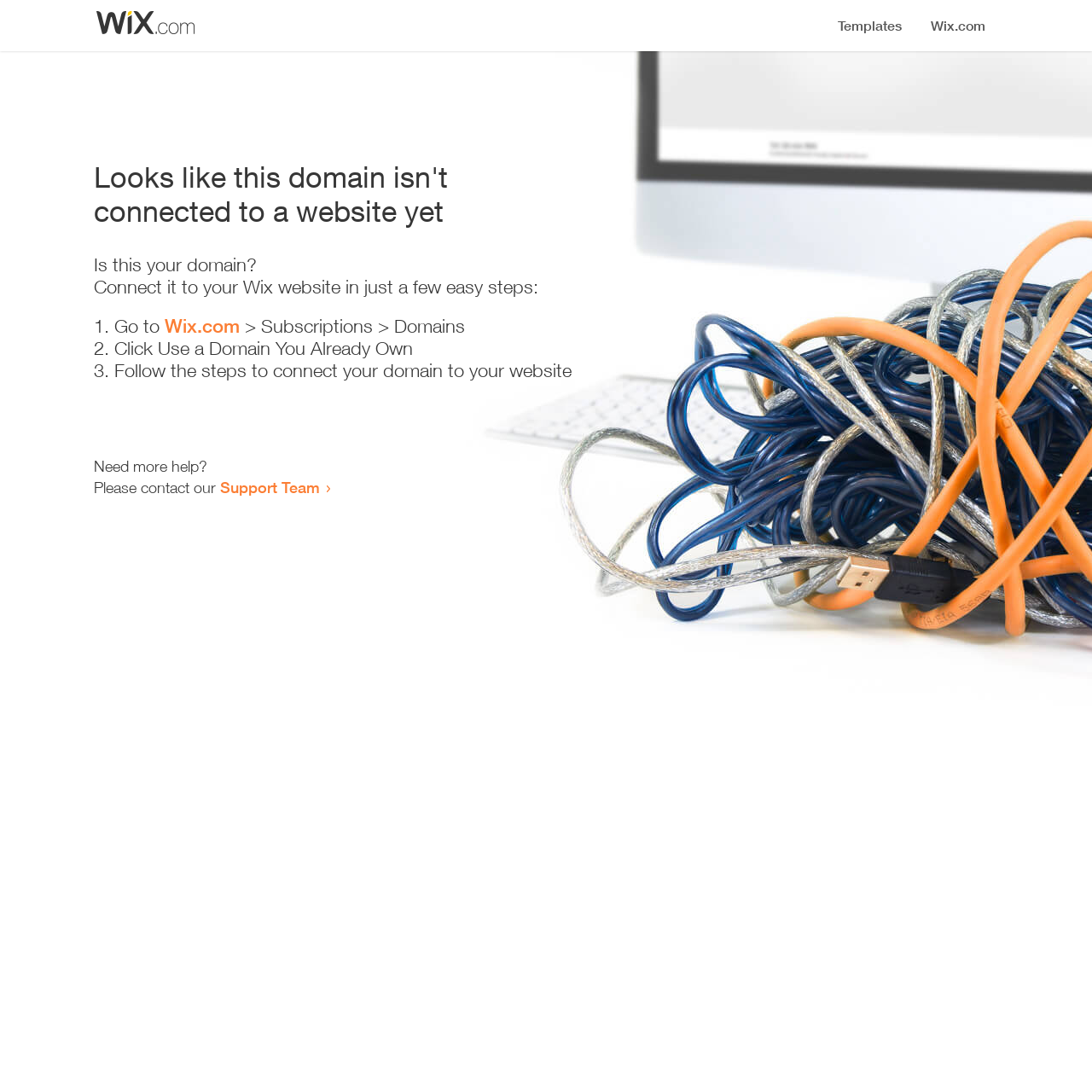Answer the question using only a single word or phrase: 
Where can I get more help?

Support Team